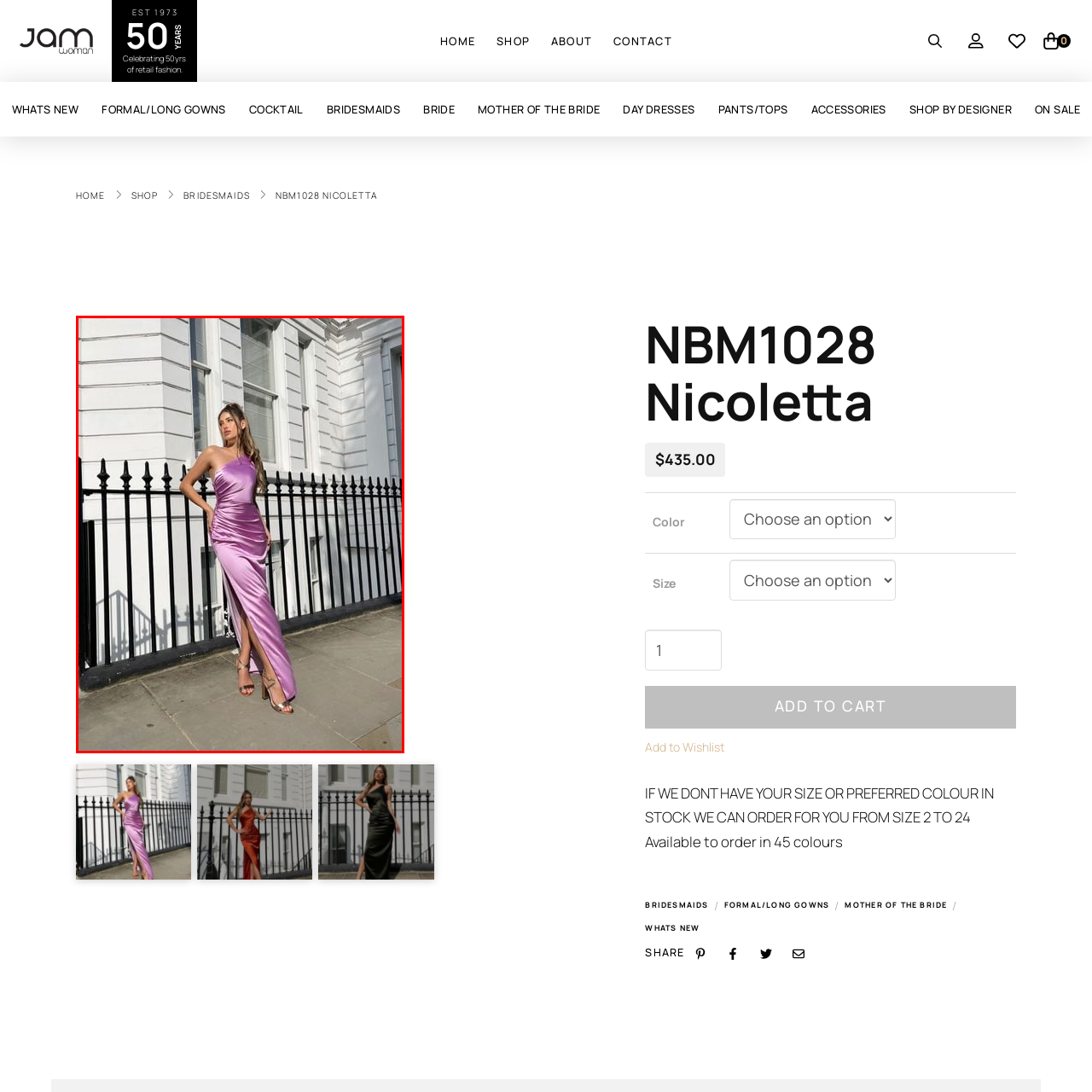What is the model's hand resting on?
Focus on the image bounded by the red box and reply with a one-word or phrase answer.

Her hip